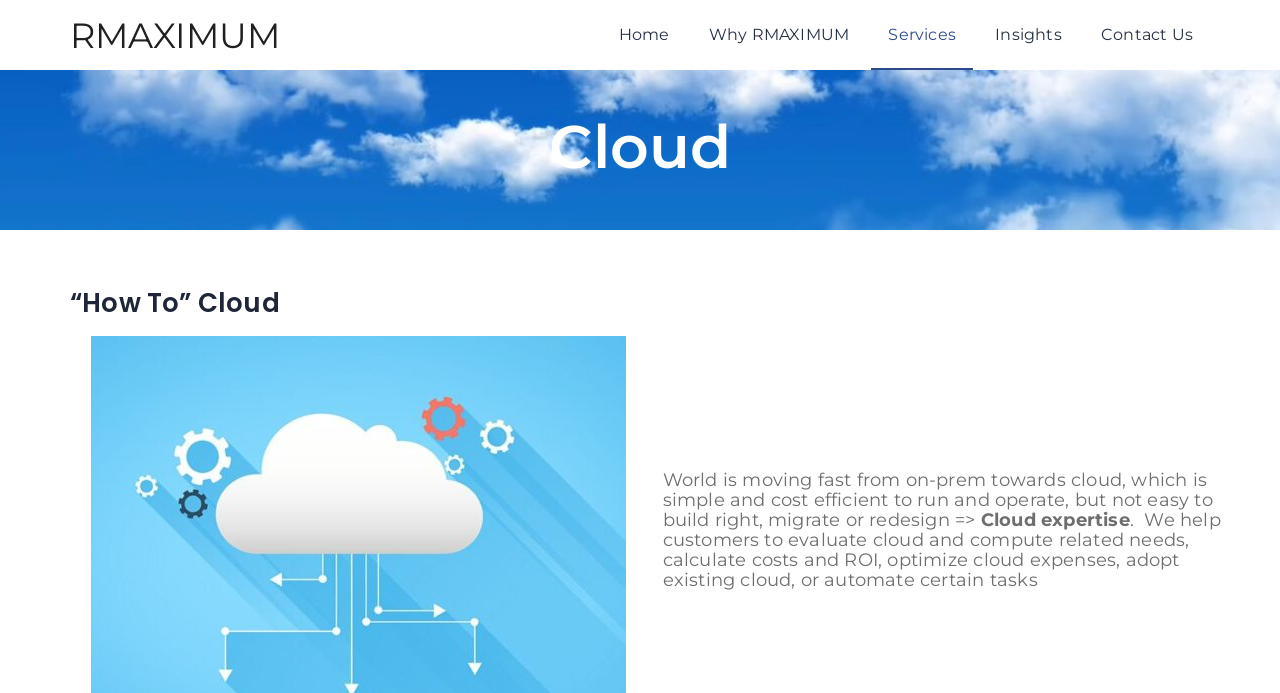Give the bounding box coordinates for the element described as: "Home".

[0.47, 0.0, 0.536, 0.101]